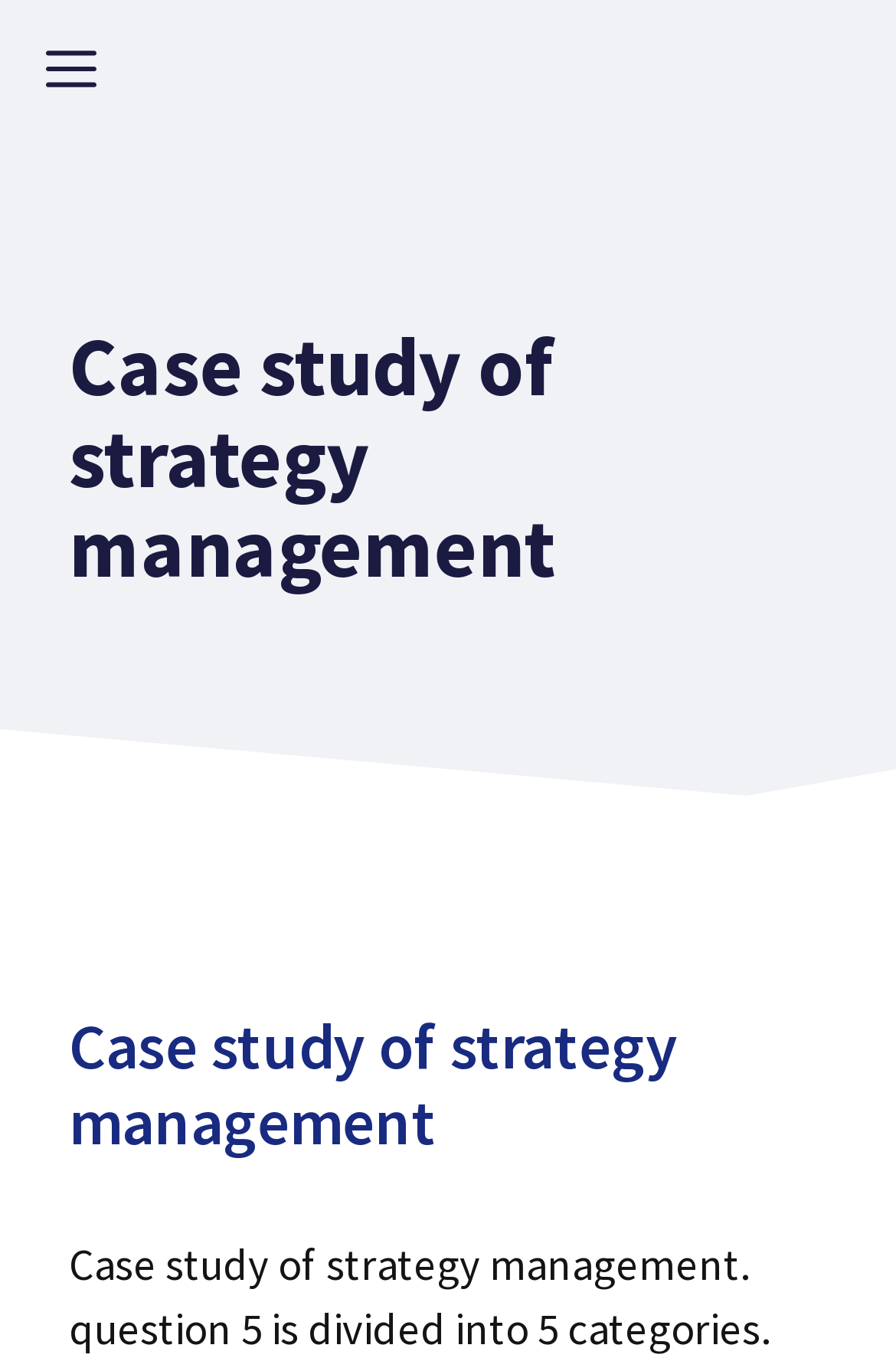Extract the main heading text from the webpage.

Case study of strategy management